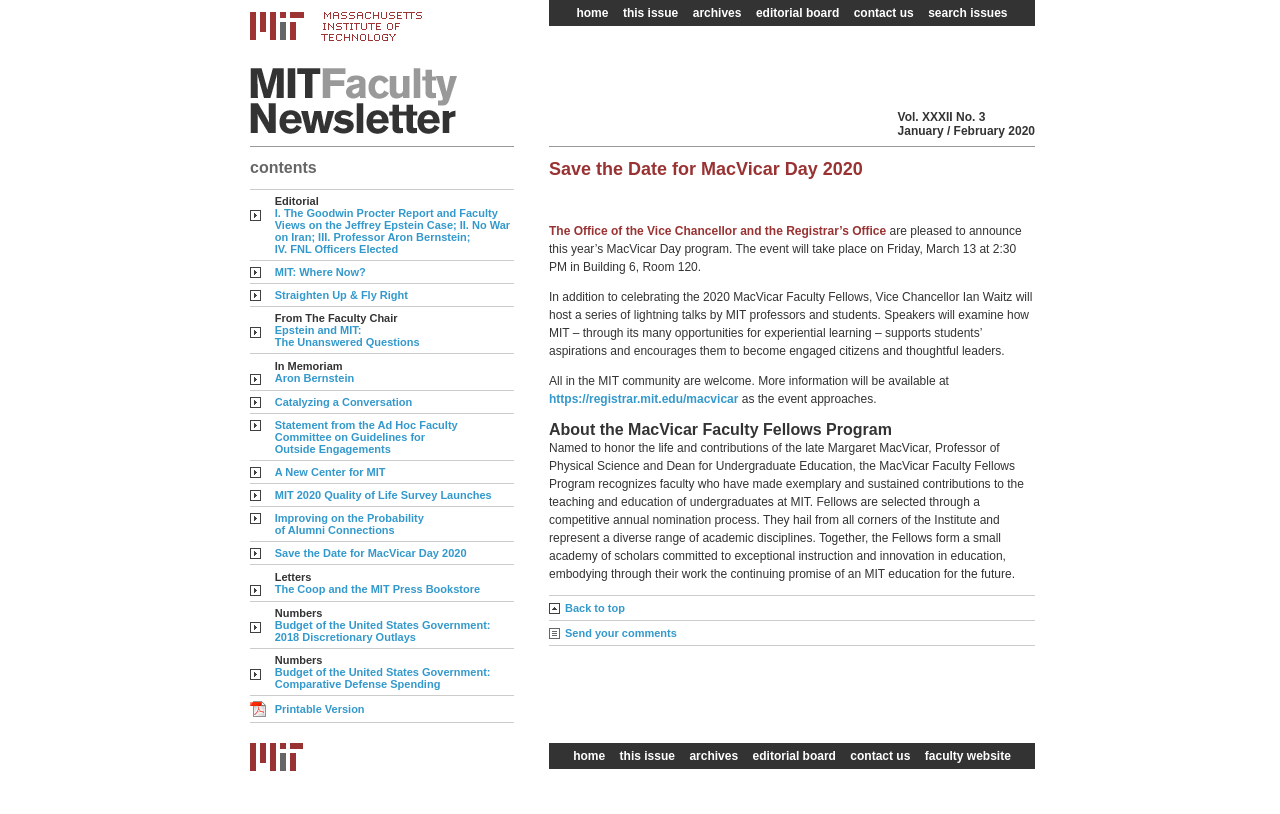Please specify the bounding box coordinates of the clickable section necessary to execute the following command: "click the home link".

[0.446, 0.007, 0.479, 0.025]